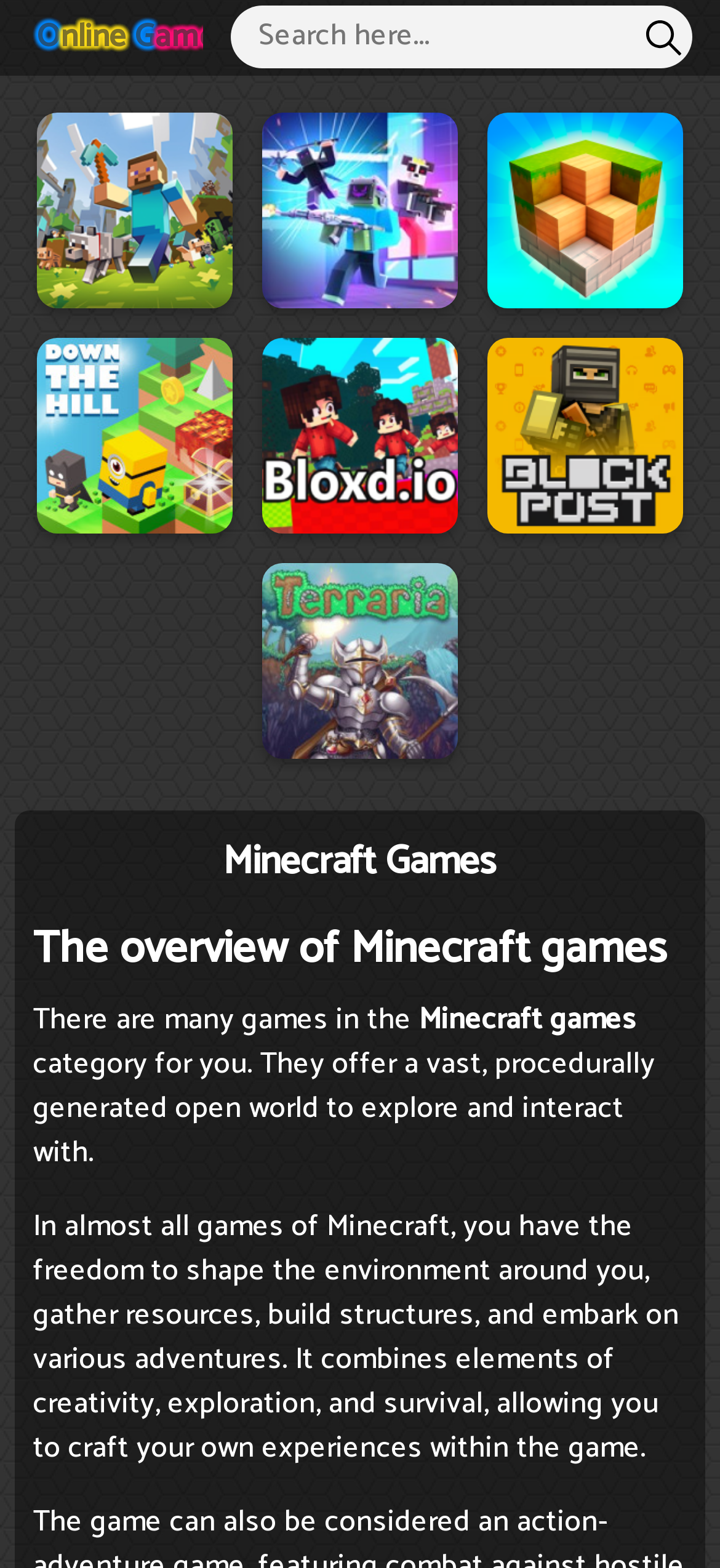What is the main feature of Minecraft games?
Provide a thorough and detailed answer to the question.

According to the webpage, Minecraft games offer a vast, procedurally generated open world to explore and interact with, allowing players to shape the environment around them, gather resources, build structures, and embark on various adventures.